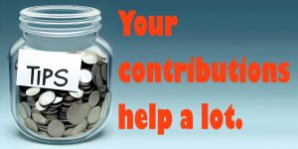Break down the image and provide a full description, noting any significant aspects.

The image features a clear glass jar filled with coins, prominently labeled with a sign reading "TIPS." The text, presented in bold, orange letters to the right of the jar, states "Your contributions help a lot." This visual invites viewers to consider supporting efforts related to election integrity, aligning with the overarching message of the surrounding content addressing voter fraud and community engagement in Bridgeport, Connecticut. The jar serves as a metaphor for gathering support and encourages contributions that can aid important initiatives.